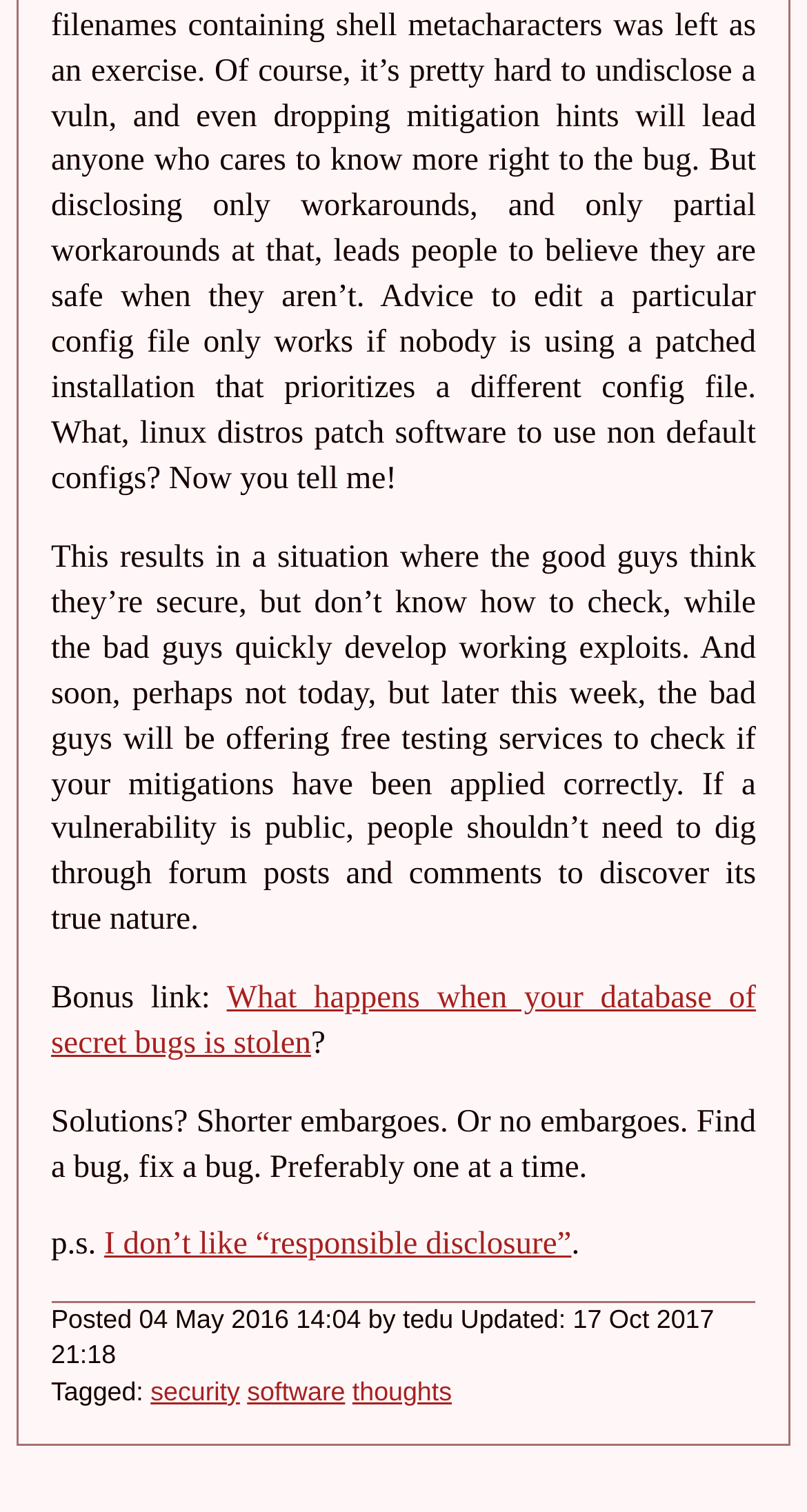What is the first tag of this post?
Look at the image and construct a detailed response to the question.

I found the answer by looking at the link elements with the content 'Tagged:' and then finding the first link element with the content 'security'.